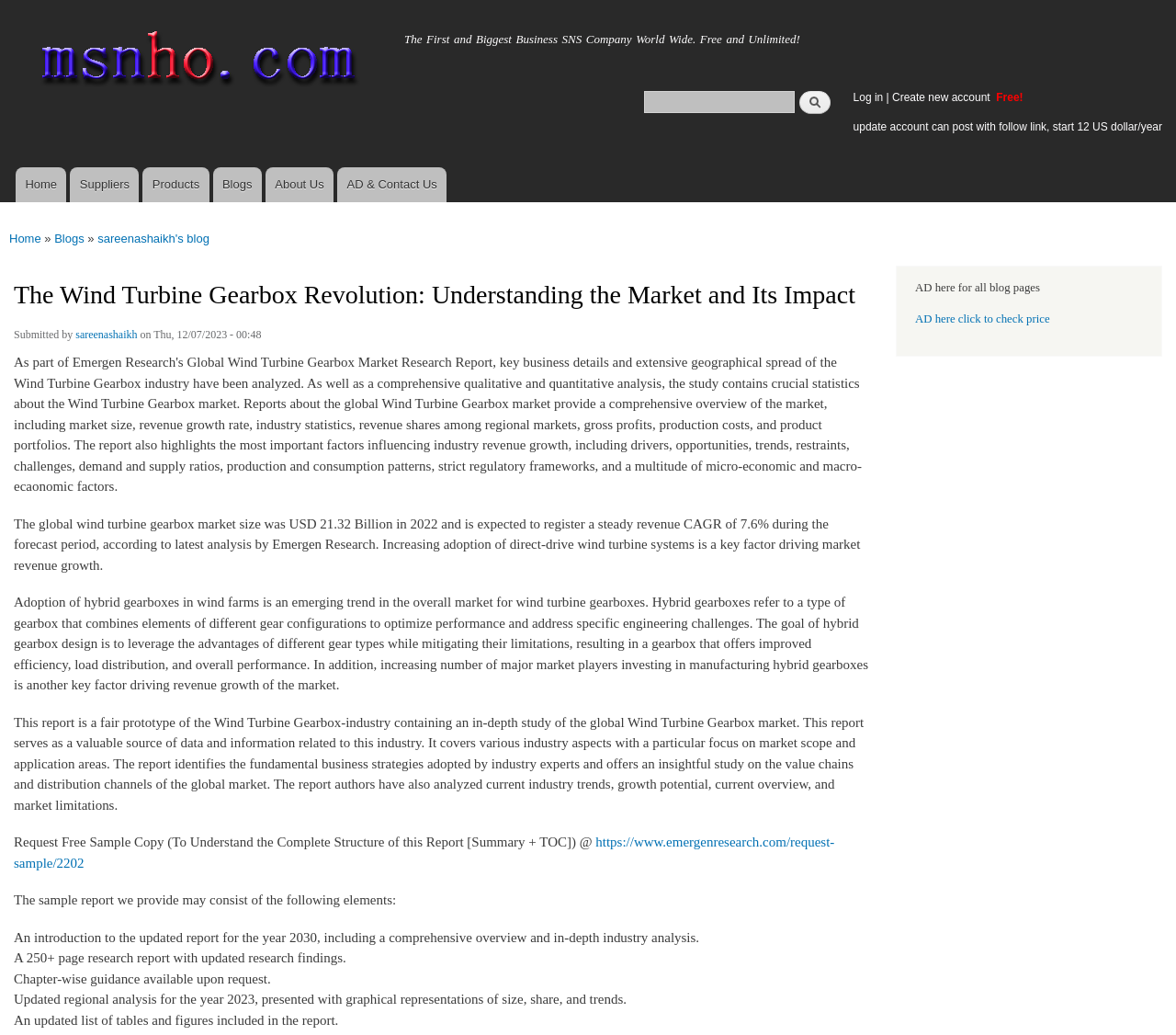What is the purpose of hybrid gearbox design?
Give a detailed response to the question by analyzing the screenshot.

The text states that 'The goal of hybrid gearbox design is to leverage the advantages of different gear types while mitigating their limitations, resulting in a gearbox that offers improved efficiency, load distribution, and overall performance.'